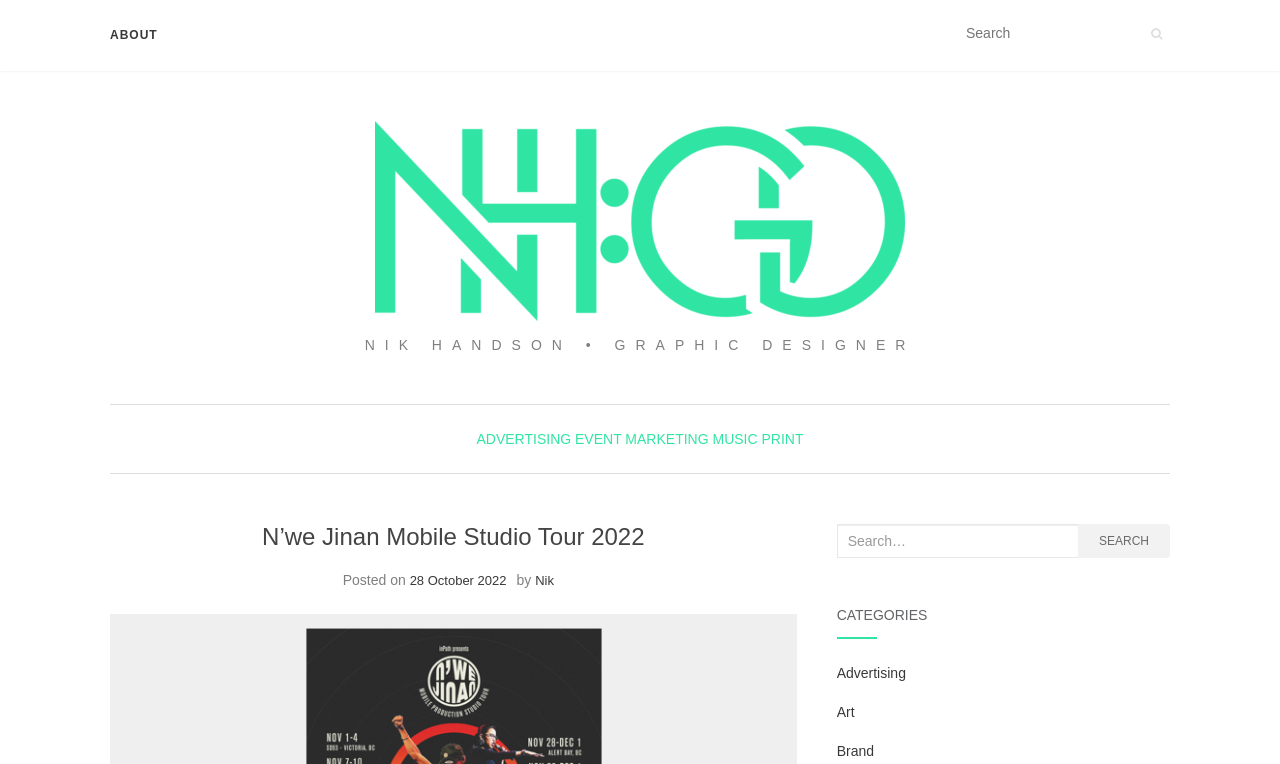Respond to the question below with a single word or phrase:
What categories are available for search?

Advertising, Art, Brand